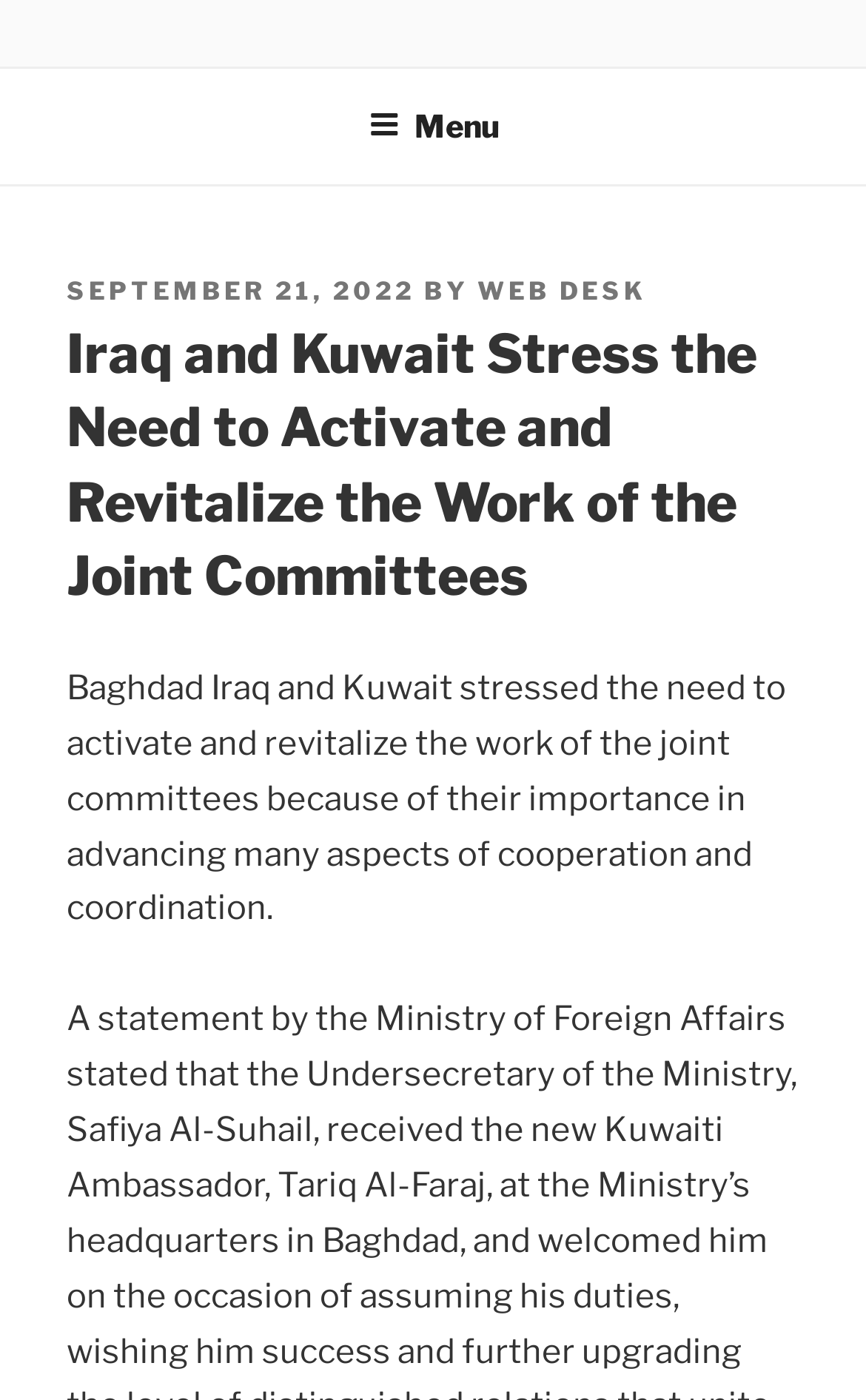Bounding box coordinates must be specified in the format (top-left x, top-left y, bottom-right x, bottom-right y). All values should be floating point numbers between 0 and 1. What are the bounding box coordinates of the UI element described as: Middle East

None